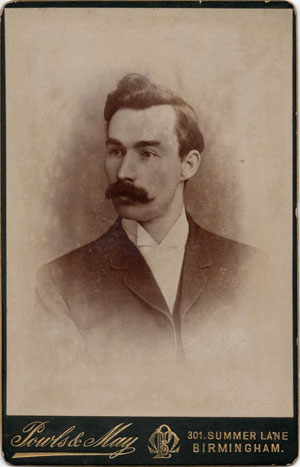What is the name of Harry Sharp's wife?
Give a detailed response to the question by analyzing the screenshot.

The caption notes that Harry Sharp married Clara Sharp (née Crawford), and their life story includes details about their residence and family during significant historical events.